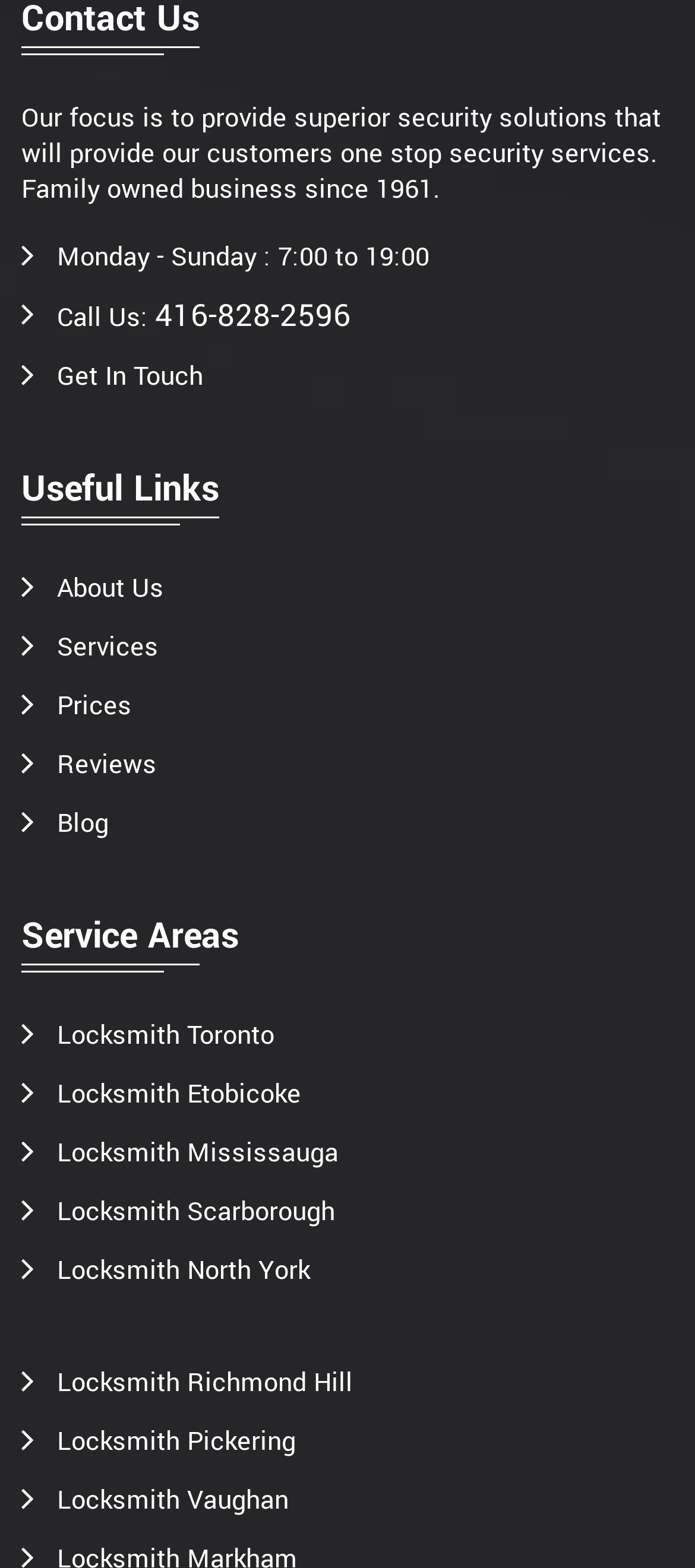Please identify the bounding box coordinates of the clickable region that I should interact with to perform the following instruction: "View the services offered". The coordinates should be expressed as four float numbers between 0 and 1, i.e., [left, top, right, bottom].

[0.082, 0.402, 0.228, 0.424]